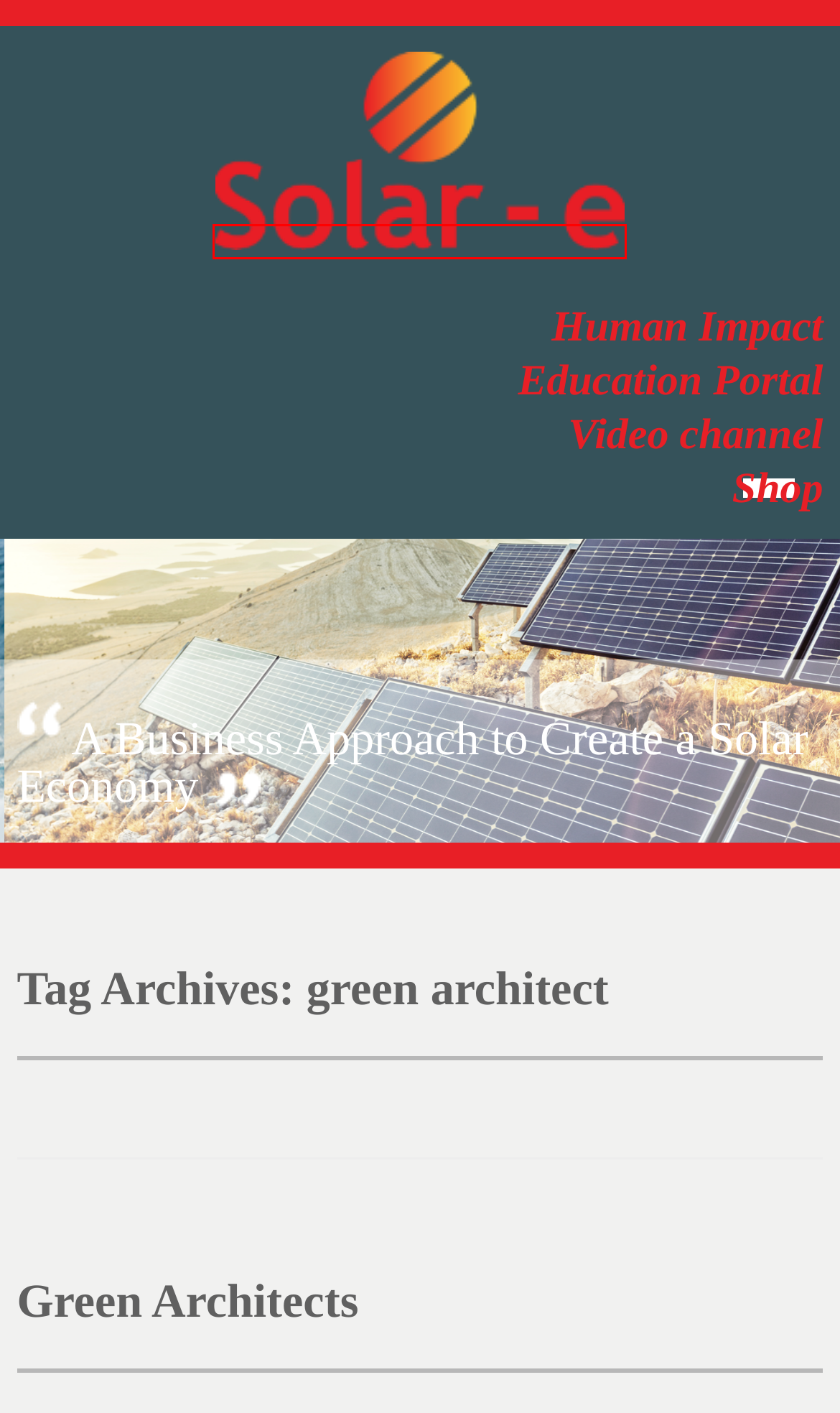Take a look at the provided webpage screenshot featuring a red bounding box around an element. Select the most appropriate webpage description for the page that loads after clicking on the element inside the red bounding box. Here are the candidates:
A. Green Architects  | Solar – E
B. green building plans | Solar – E
C. DAGS Online | Human Impact
D. Green Building Products | Solar – E
E. July | 2010 | Solar – E
F. DIRECTOR BLOG: News from solar-e.com Director Garry Baverstock | Solar – E
G. Solar – E
H. January | 2011 | Solar – E

G